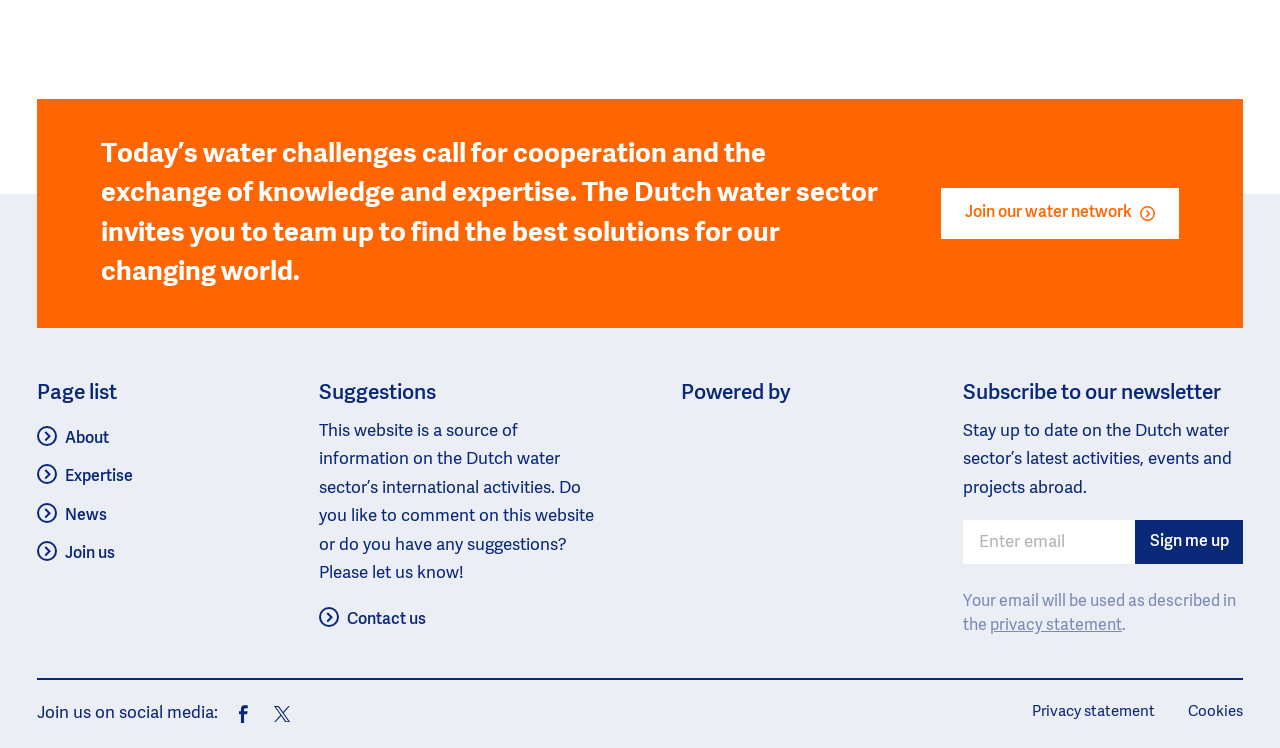Find the bounding box coordinates of the element's region that should be clicked in order to follow the given instruction: "Click on 'Sign me up'". The coordinates should consist of four float numbers between 0 and 1, i.e., [left, top, right, bottom].

[0.887, 0.696, 0.971, 0.754]